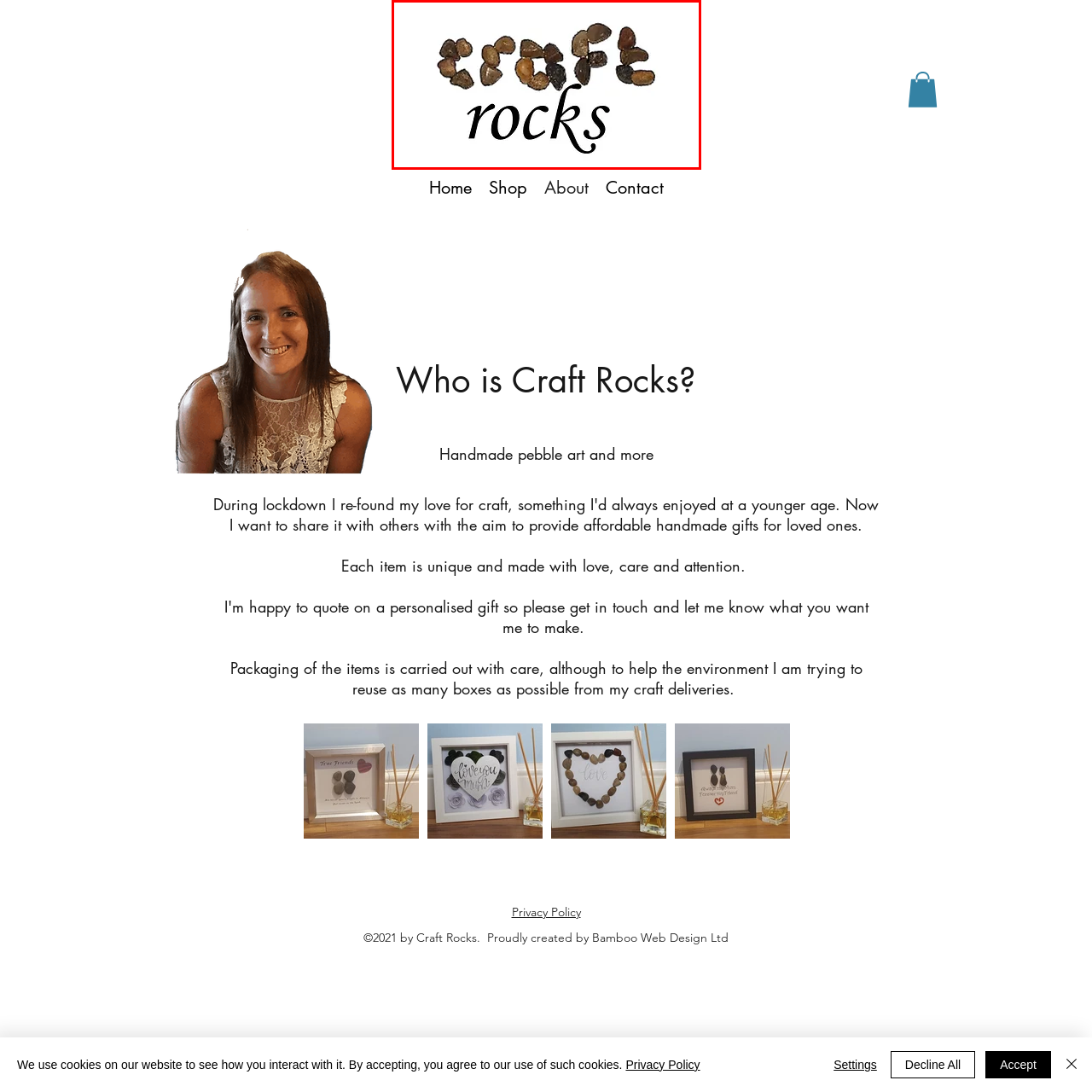Offer a detailed account of what is shown inside the red bounding box.

The image features the logo of "Craft Rocks," creatively crafted from various small pebbles arranged to spell out the word "Craft" in a playful, organic manner. Beneath this, the word "rocks" is displayed in an elegant, cursive font, emphasizing the artistic and handmade essence of the brand. This logo captures the spirit of the business, which specializes in handmade pebble art gifts and more, reflecting a connection to nature and the craftsmanship involved in creating unique art pieces. The earthy tones of the pebbles and the stylish typography blend harmoniously, enhancing the brand's identity and appeal to customers seeking personalized and eco-friendly gifts.